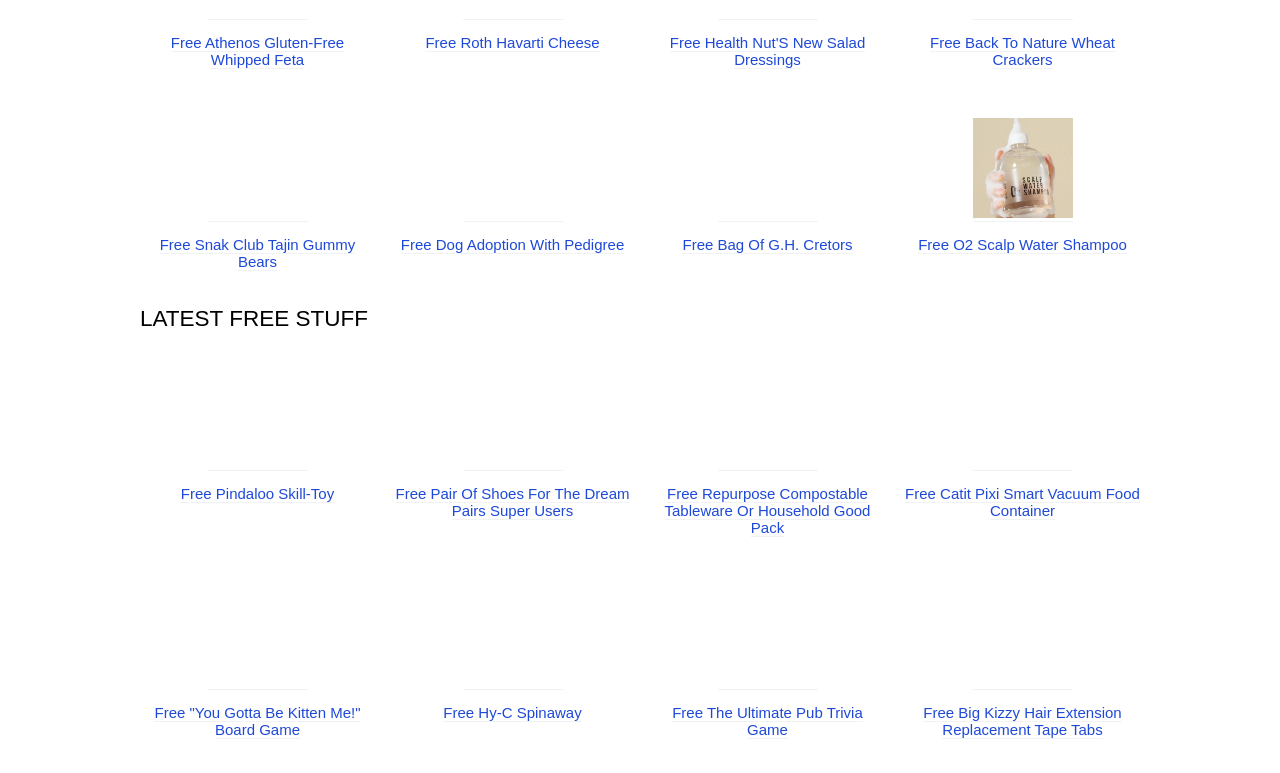Locate the bounding box coordinates of the clickable region to complete the following instruction: "Get free Athenos Gluten-Free Whipped Feta."

[0.162, 0.003, 0.24, 0.026]